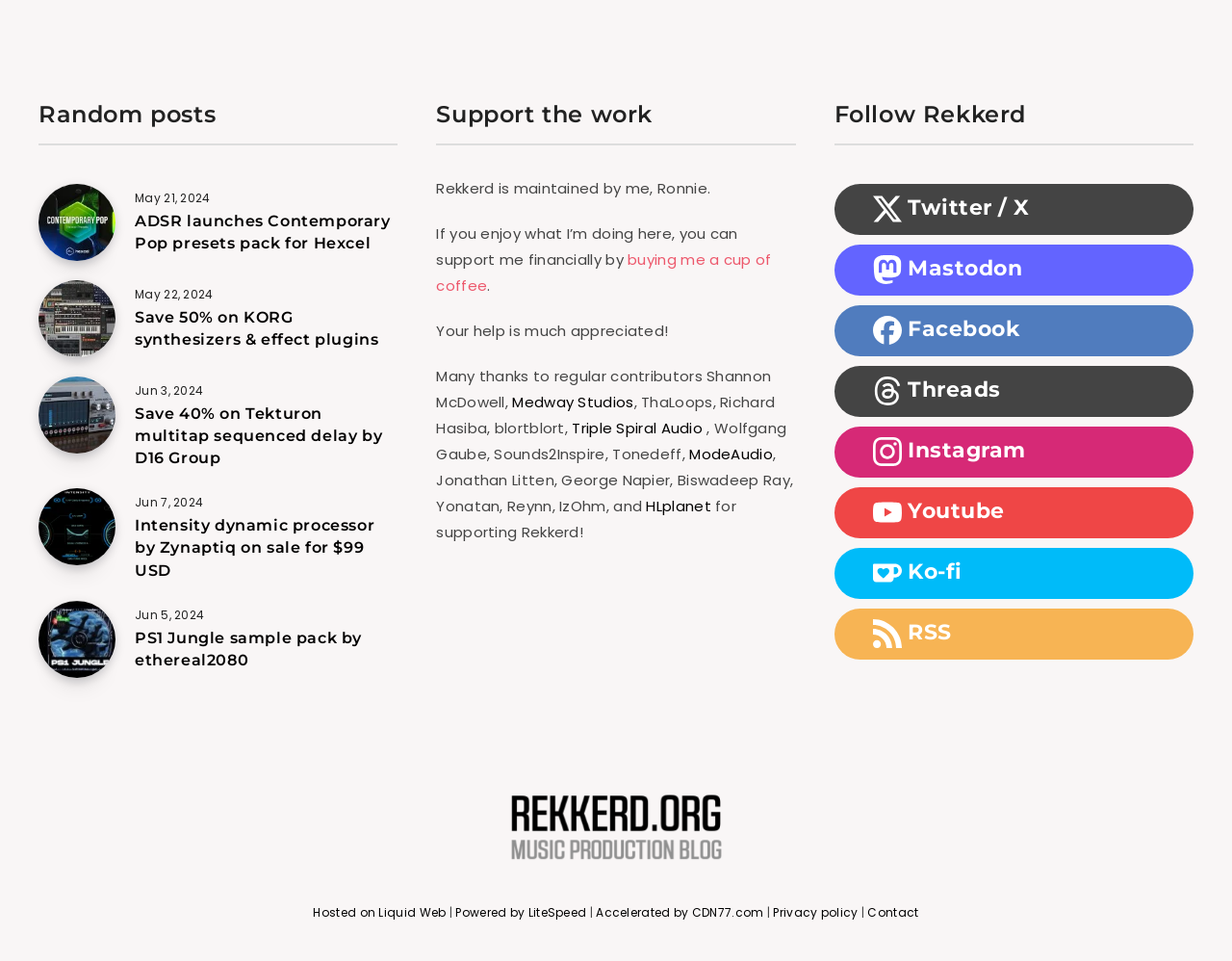What is the title of the first article?
Look at the image and provide a short answer using one word or a phrase.

ADSR launches Contemporary Pop presets pack for Hexcel